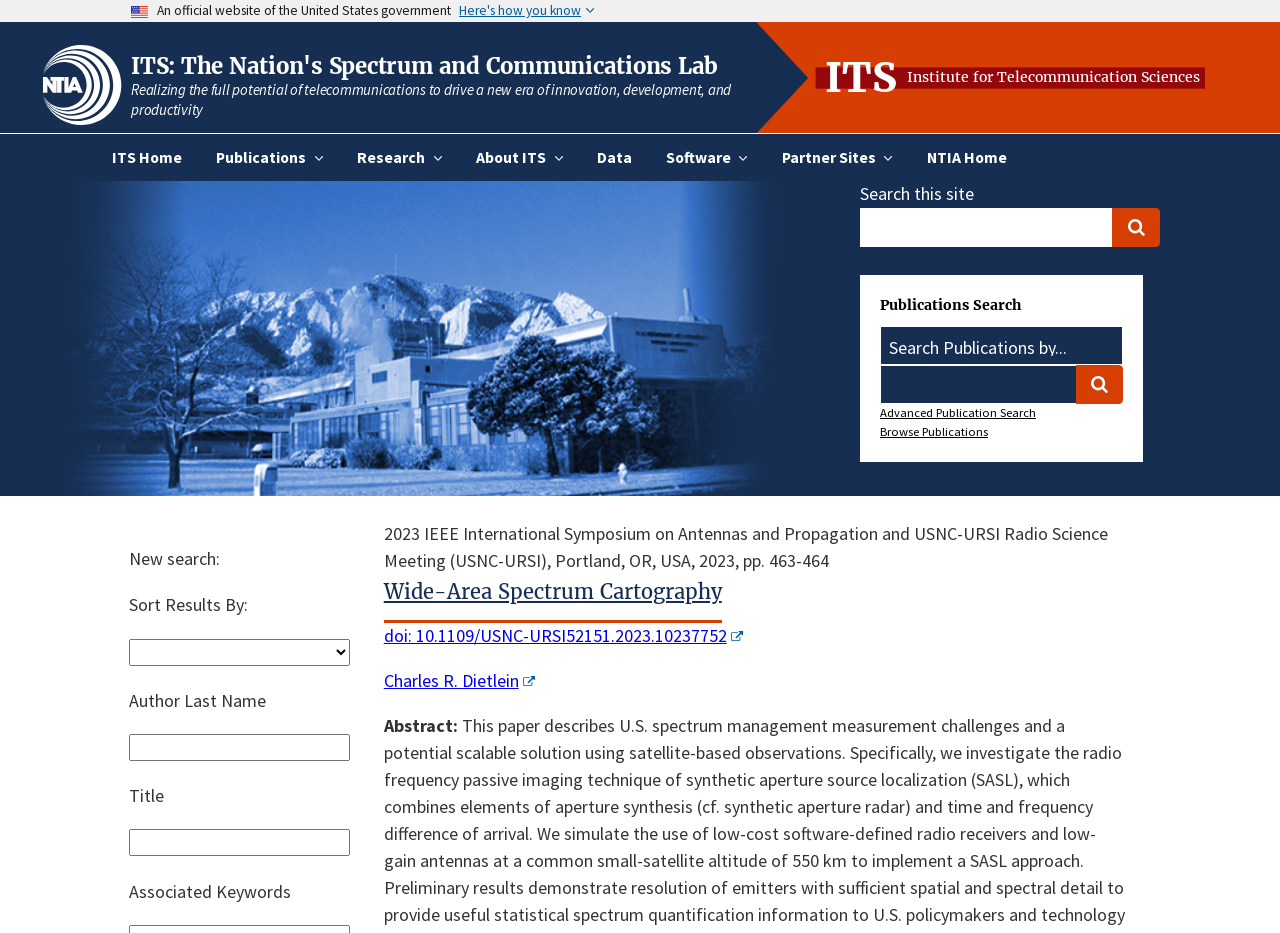Please identify the bounding box coordinates of the element I should click to complete this instruction: 'Click on National Telecommunications and Information Administration'. The coordinates should be given as four float numbers between 0 and 1, like this: [left, top, right, bottom].

[0.033, 0.049, 0.095, 0.129]